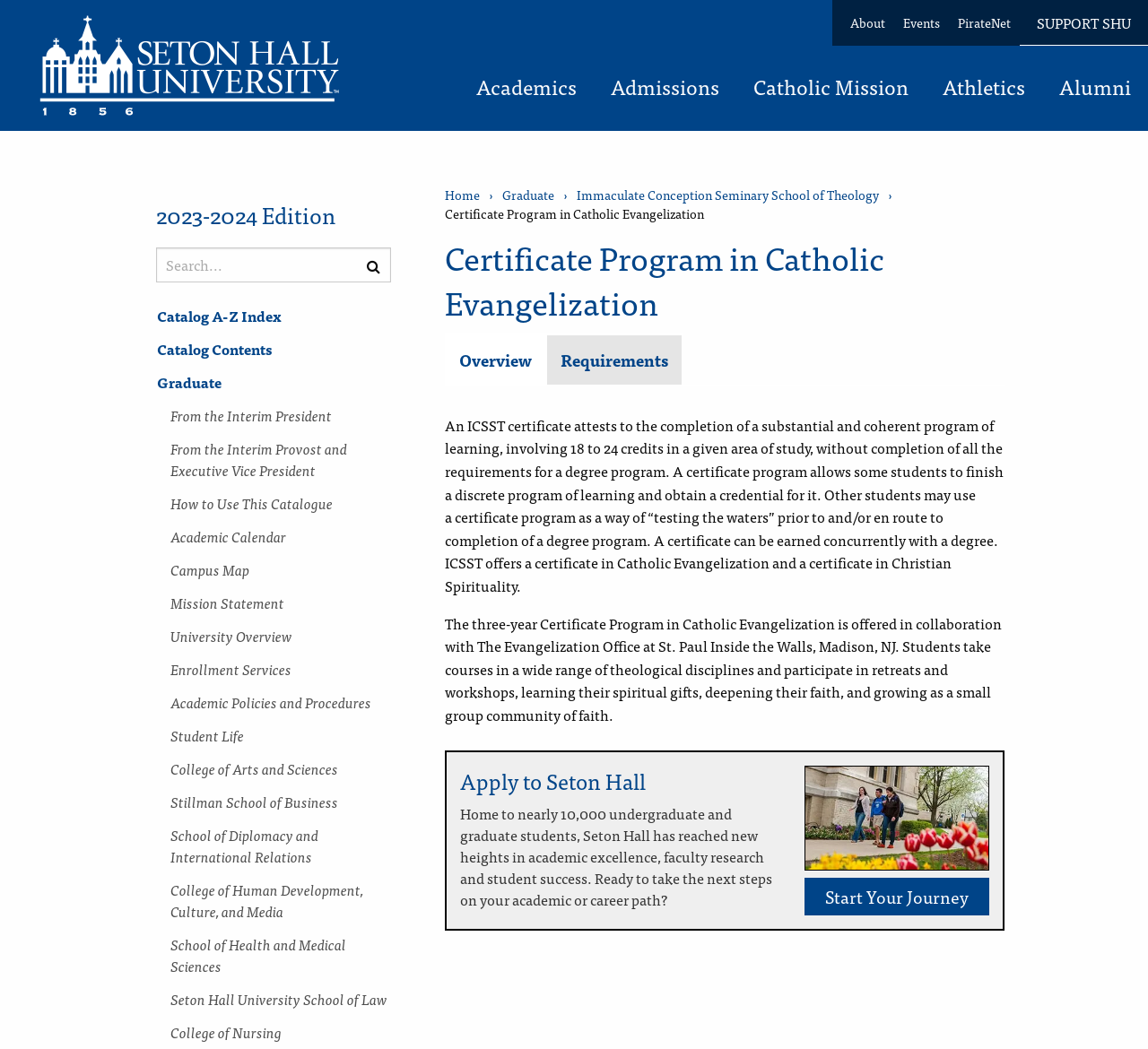For the element described, predict the bounding box coordinates as (top-left x, top-left y, bottom-right x, bottom-right y). All values should be between 0 and 1. Element description: Design

None